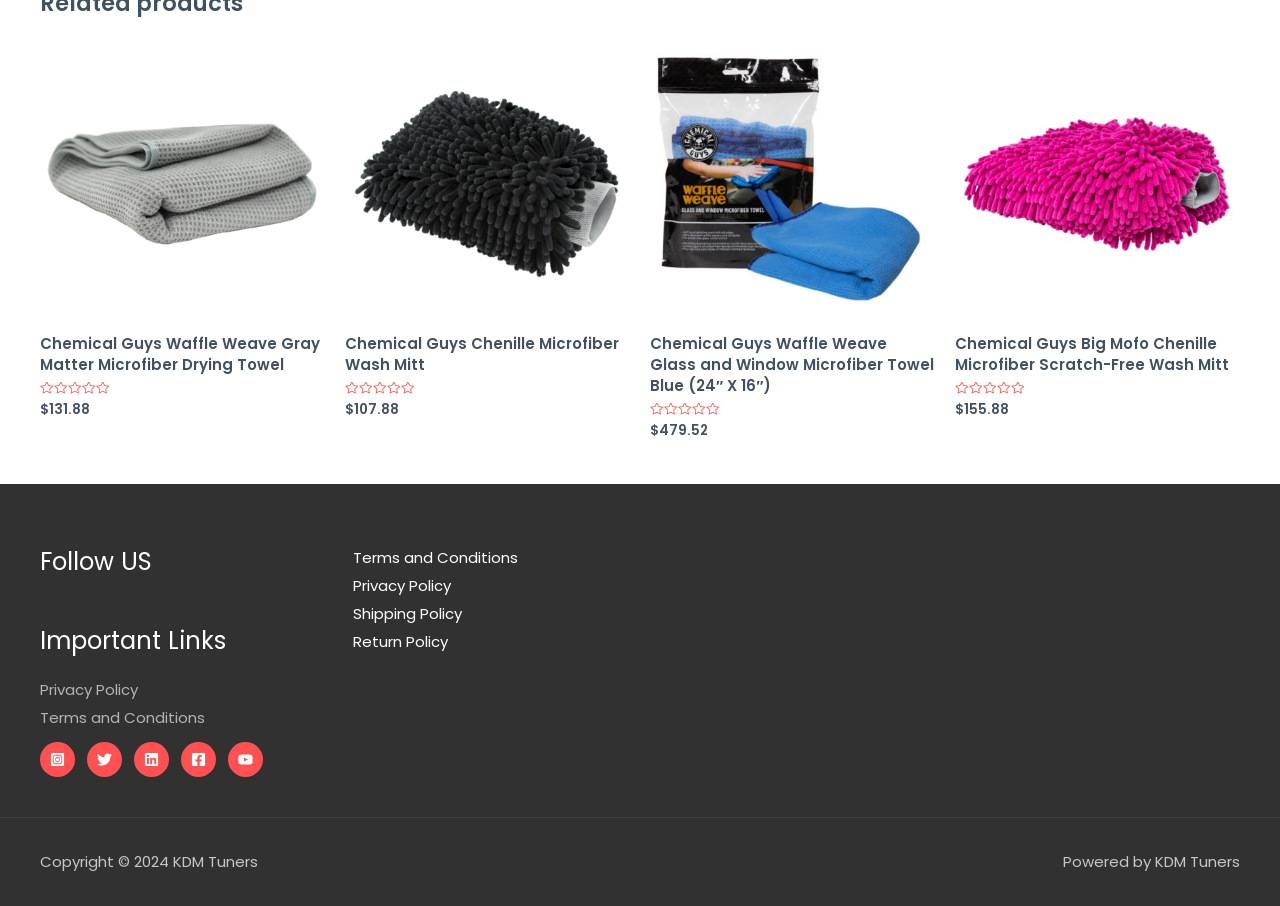Please answer the following question as detailed as possible based on the image: 
How many ratings does Chemical Guys Chenille Microfiber Wash Mitt have?

The rating of the product can be found by looking at the StaticText element with the text 'Rated' and the adjacent StaticText element with the text '0', which indicates the number of ratings the product has.